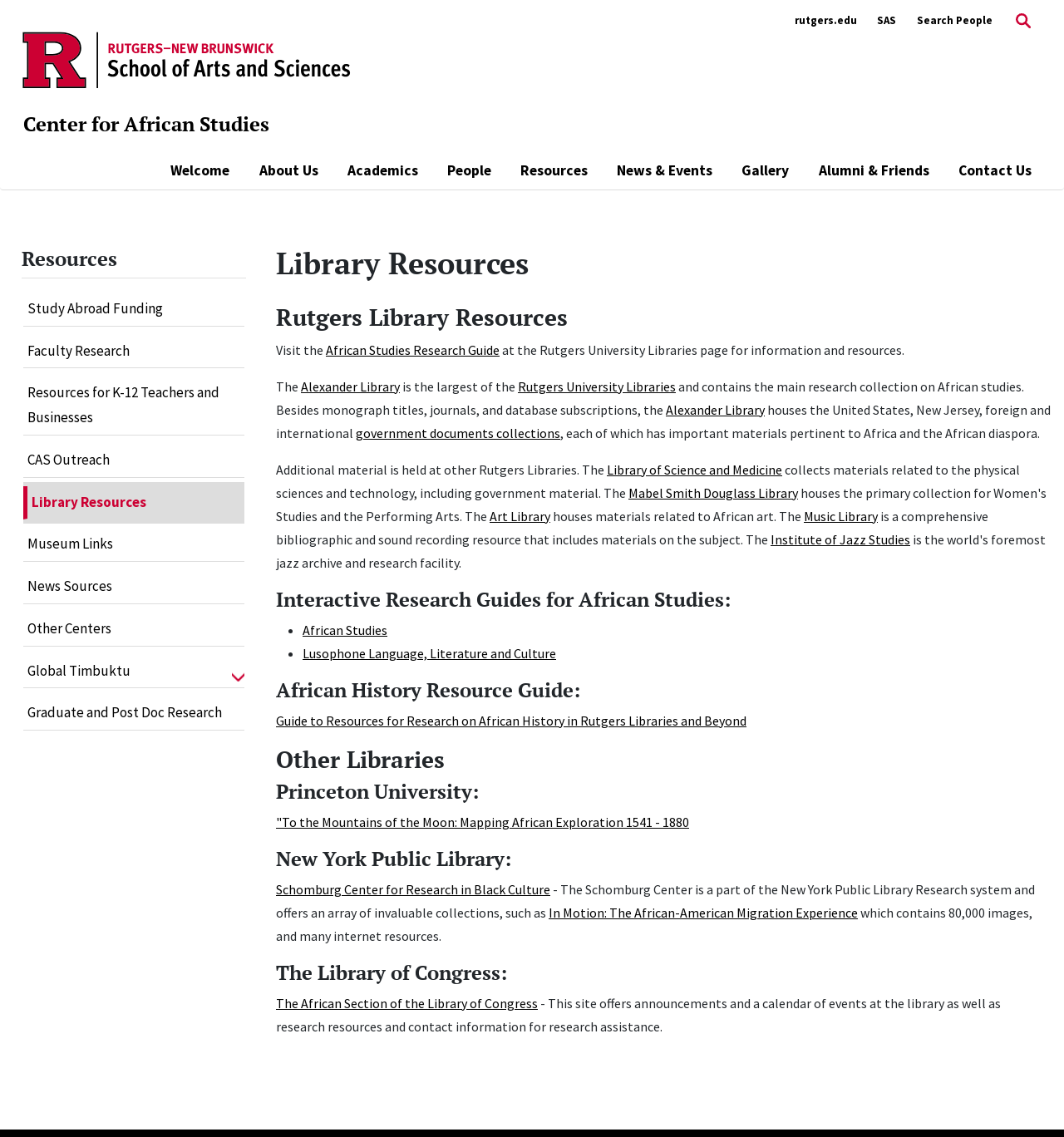What is the main research collection on African studies located?
Using the visual information from the image, give a one-word or short-phrase answer.

Alexander Library